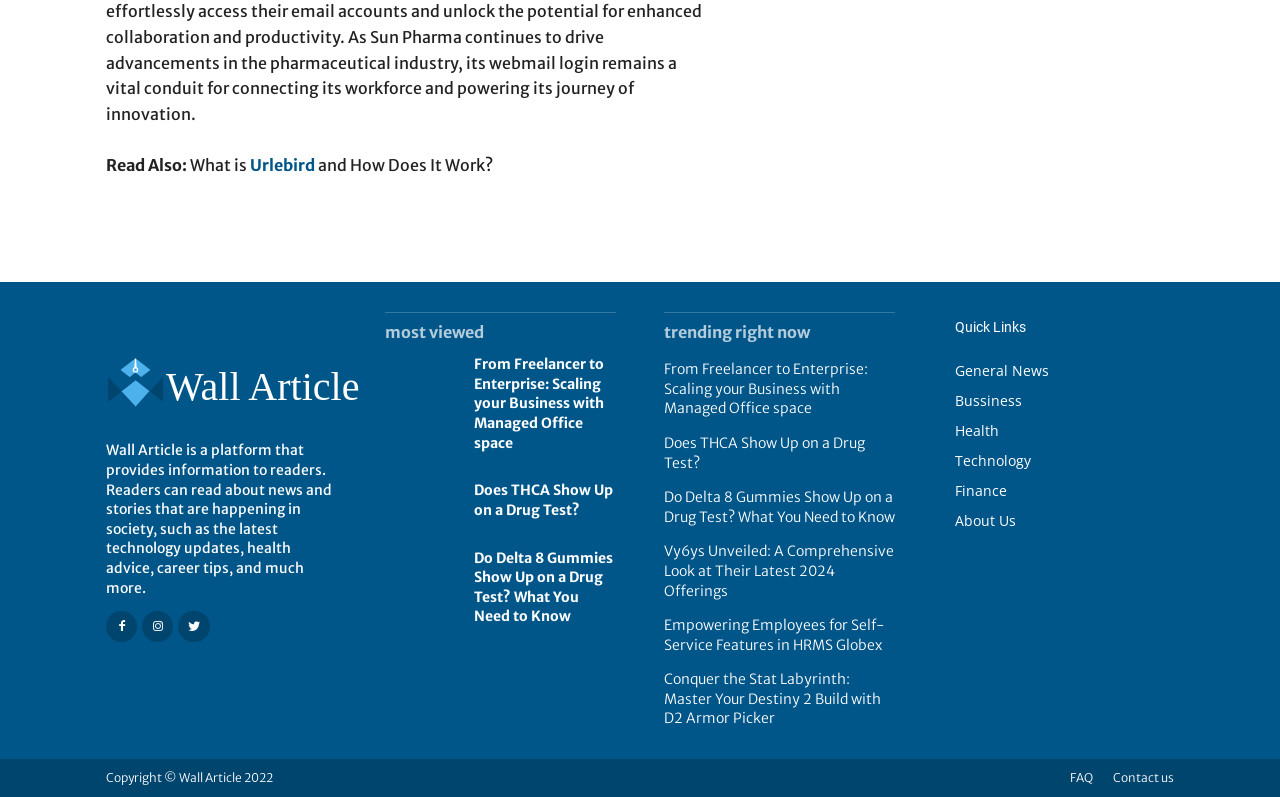Pinpoint the bounding box coordinates of the clickable area necessary to execute the following instruction: "View the most viewed articles". The coordinates should be given as four float numbers between 0 and 1, namely [left, top, right, bottom].

[0.301, 0.405, 0.378, 0.429]